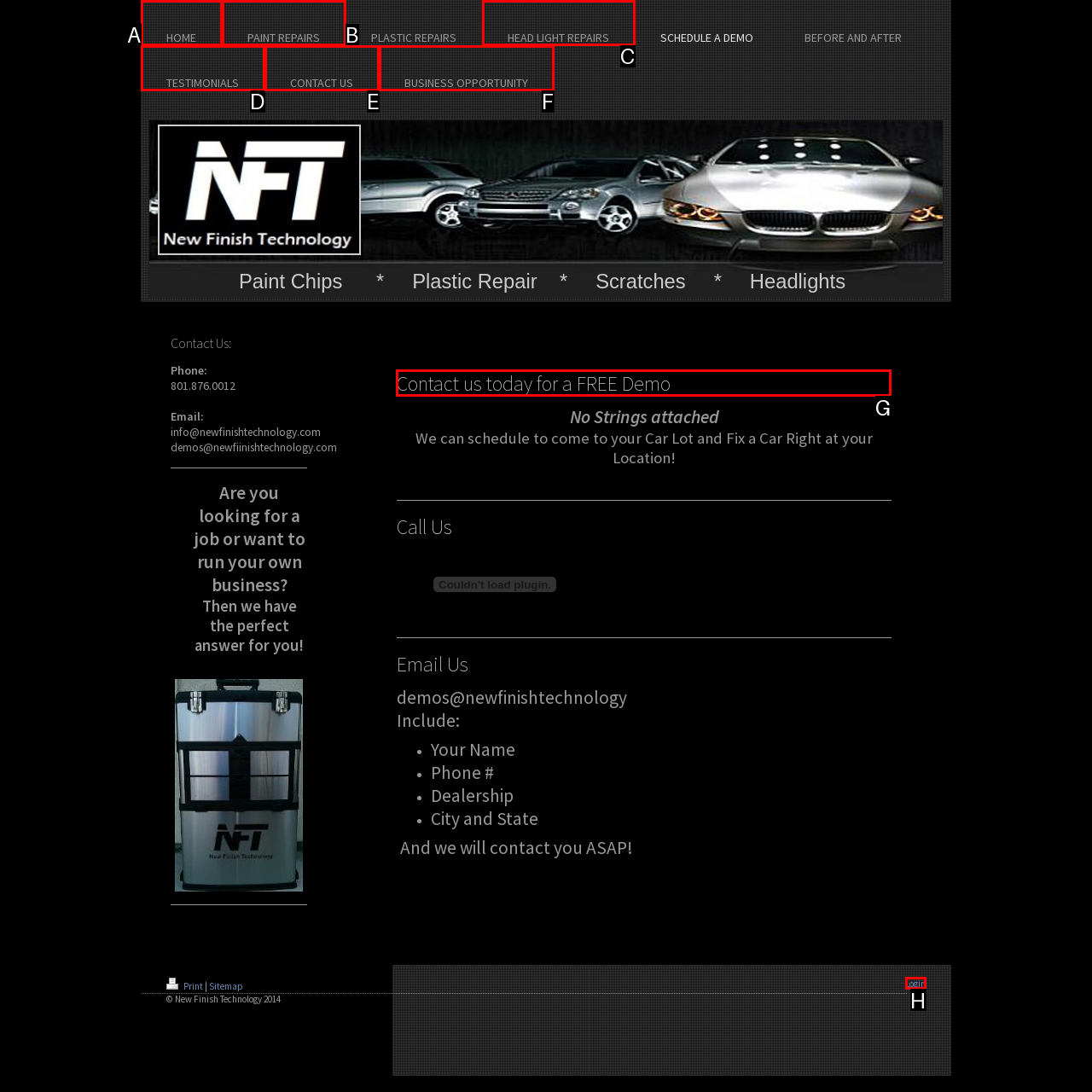Determine which HTML element to click for this task: Contact us today for a FREE Demo Provide the letter of the selected choice.

G